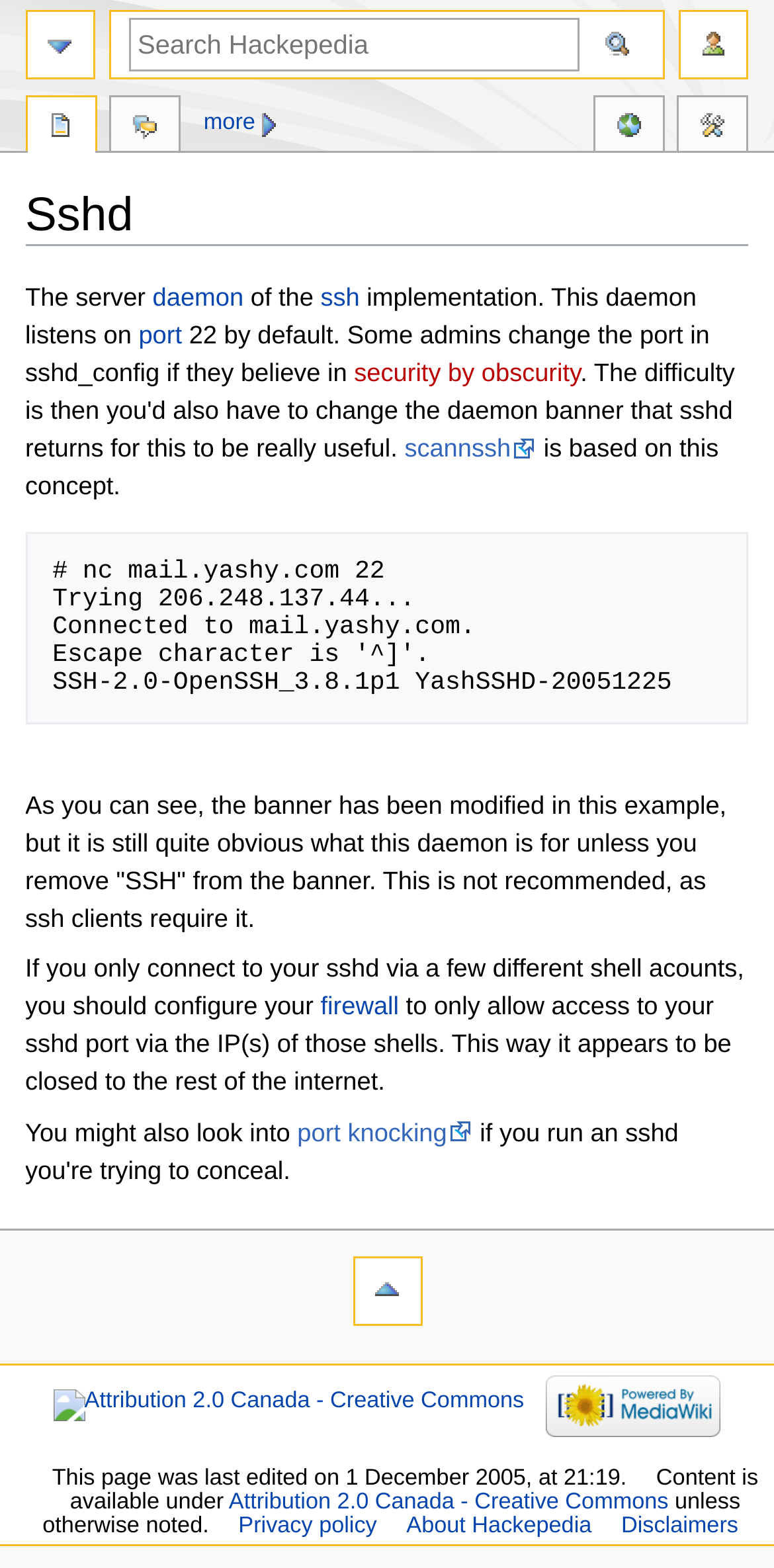What is the default port for sshd?
Offer a detailed and full explanation in response to the question.

The answer can be found in the paragraph that starts with 'The server daemon...' where it mentions 'This daemon listens on port 22 by default.'